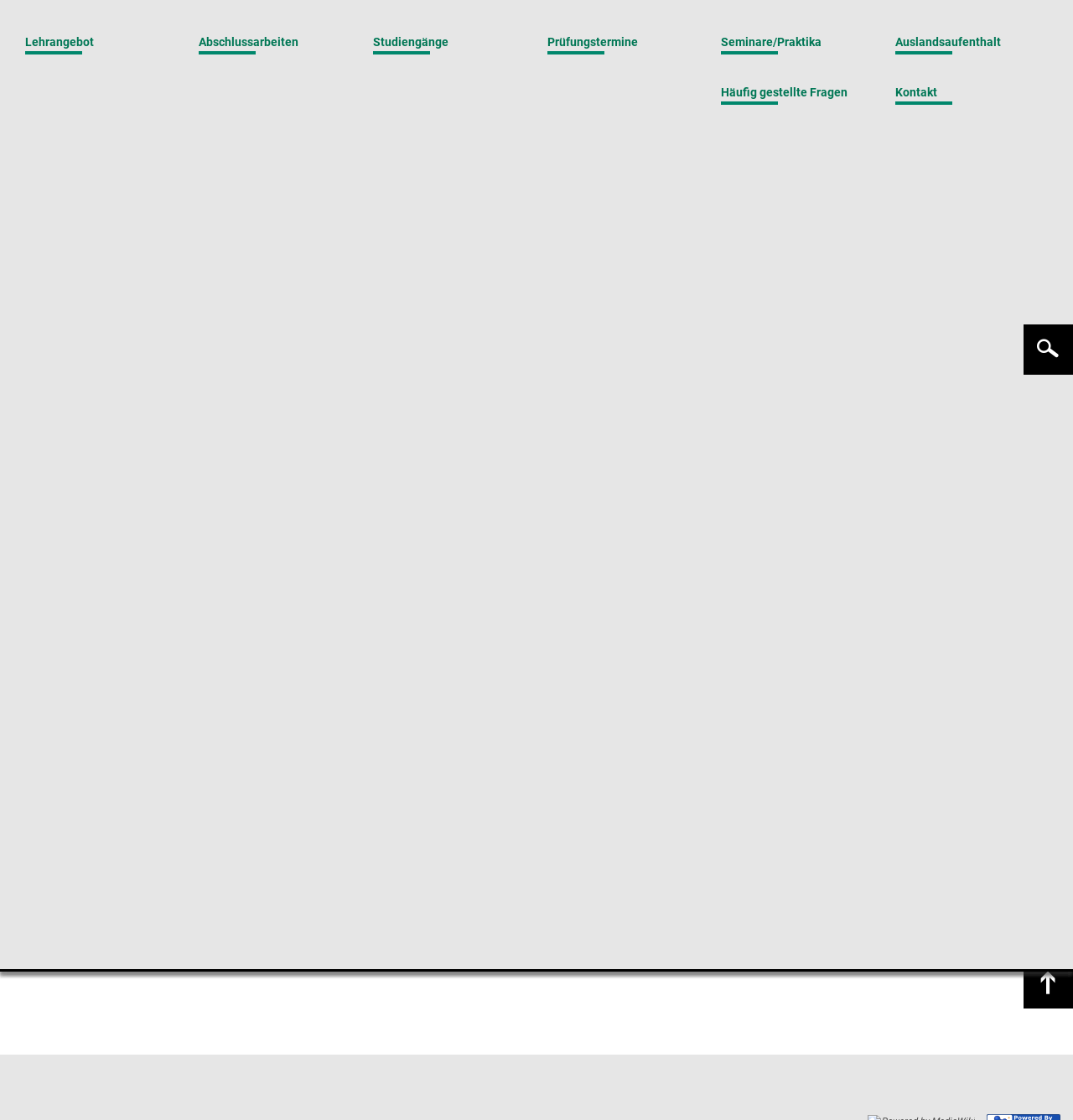Offer a meticulous caption that includes all visible features of the webpage.

The webpage is from the Institut AIFB, and its main content is about a research paper titled "HybridCite: A Hybrid Model for Context-Aware Citation Recommendation". 

At the top of the page, there is a navigation bar with several links, including "Home", "Impressum", "Datenschutz", and "KIT KIT", which is accompanied by a small image of the KIT logo. On the right side of the navigation bar, there are links to "Anmelden" (login), "EN" (English), and a search box.

Below the navigation bar, there are several sections. The first section has links to various categories, including "Forschung - Lehre - Innovation", "News", "Veranstaltungen", "Pressemitteilungen", and "Kontakt". The second section has links to different research groups, including "Informationssysteme", "Effiziente Algorithmen", and "Web Science". 

The main content of the page is about the research paper, which includes the title, authors, publication information, and a brief abstract. The abstract describes the paper's focus on local citation recommendation and the development of a hybrid recommender system for citation recommendation. 

On the right side of the page, there are links to related topics, including "Forschungsgruppen", "Personen", "Forschung", "Studium", "Karriere", and "Homepage". At the bottom of the page, there is a link to "SUCHEN" (search).